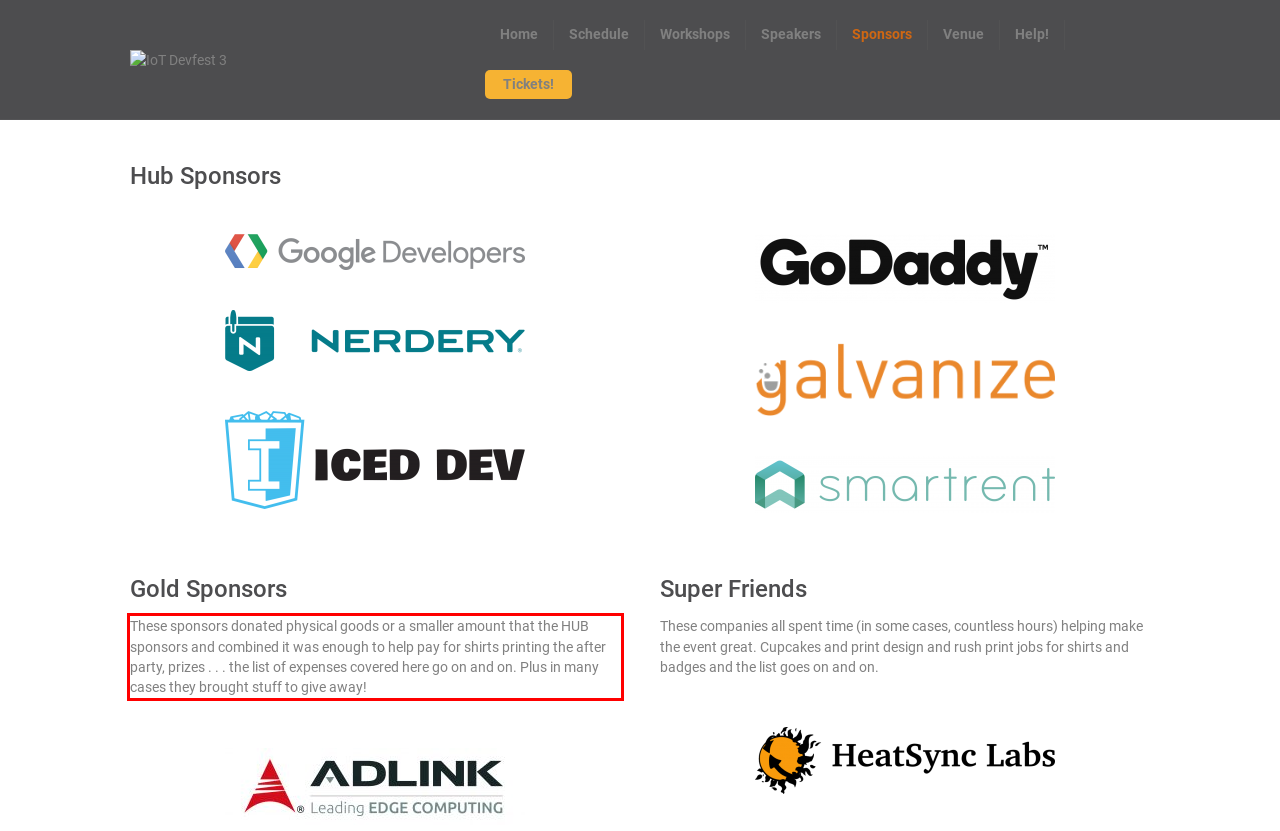Within the provided webpage screenshot, find the red rectangle bounding box and perform OCR to obtain the text content.

These sponsors donated physical goods or a smaller amount that the HUB sponsors and combined it was enough to help pay for shirts printing the after party, prizes . . . the list of expenses covered here go on and on. Plus in many cases they brought stuff to give away!